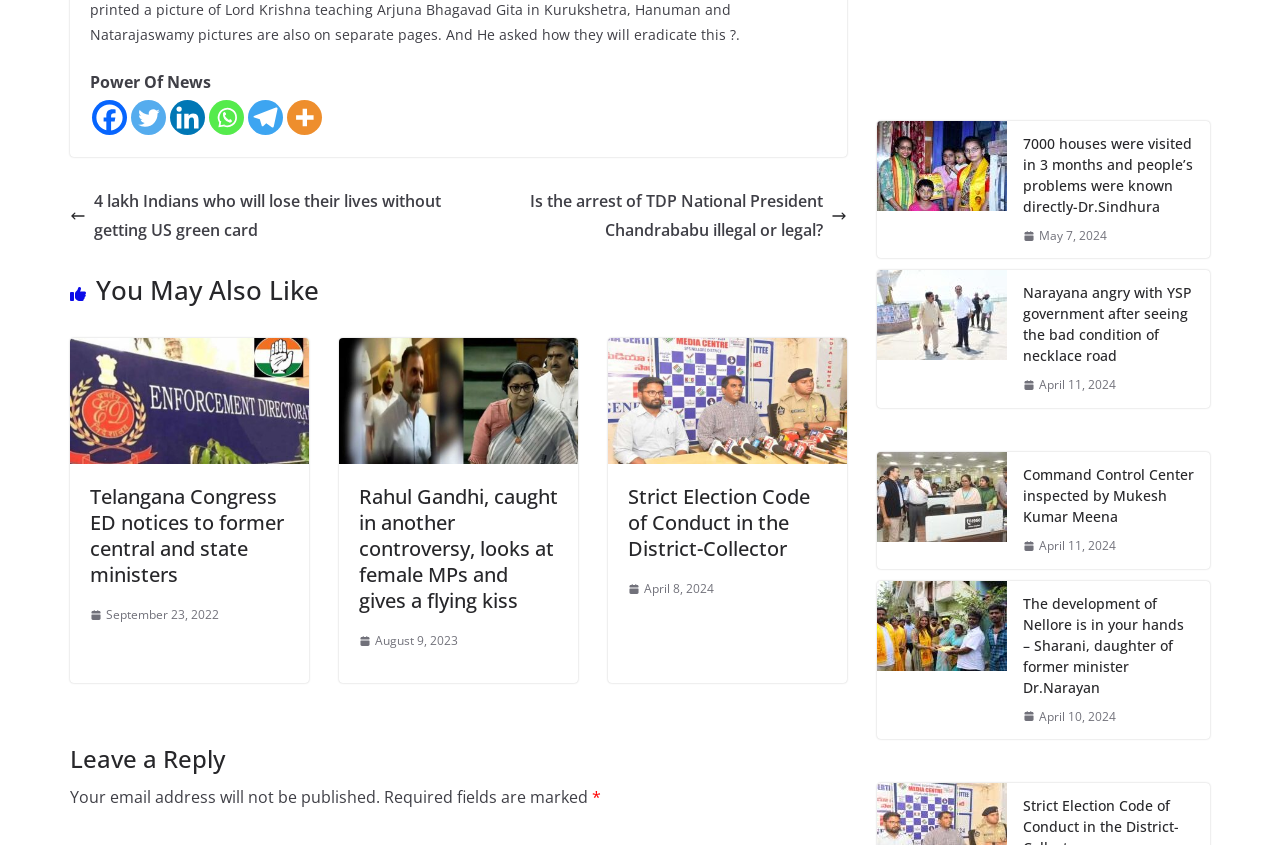Provide the bounding box coordinates of the HTML element this sentence describes: "title="More"". The bounding box coordinates consist of four float numbers between 0 and 1, i.e., [left, top, right, bottom].

[0.224, 0.118, 0.252, 0.159]